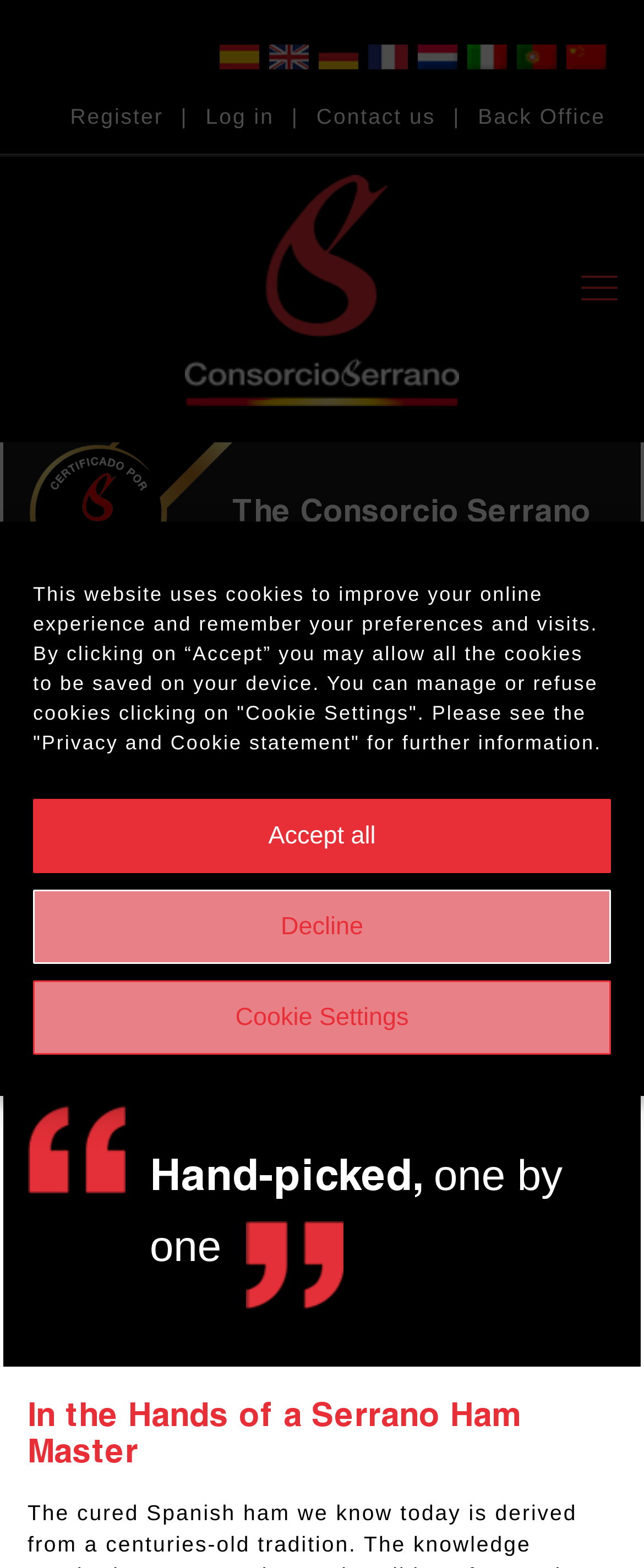Create an elaborate caption for the webpage.

This webpage is about Consorcio Serrano Ham, a Spanish jamon espanol. At the top, there is a dialog box for managing cookie consent, which includes a brief description of the website's cookie policy and buttons to accept, decline, or customize cookie settings.

Below the dialog box, there are flags representing different languages, including Spanish, English, German, French, Dutch, Italian, Portuguese, and Chinese (Simplified), which can be clicked to switch the website's language.

On the top-right corner, there are links to register, log in, contact us, and access the back office. Next to these links, there is a logo of Consorcio del Jamón Serrano Español.

The main content of the webpage is divided into three sections. The first section features an image of a certificate from Consorcio Serrano, indicating the hand selection of the ham. Above the image, there is a heading that reads "The Consorcio Serrano Ham".

The second section has a heading that says "Hand-picked, one by one", which suggests the careful selection process of the ham.

The third section has a heading that reads "In the Hands of a Serrano Ham Master", implying the expertise and craftsmanship involved in the production of the ham. At the very bottom of the page, there is a generic element labeled "Page 3", which may indicate the current page number or a navigation element.